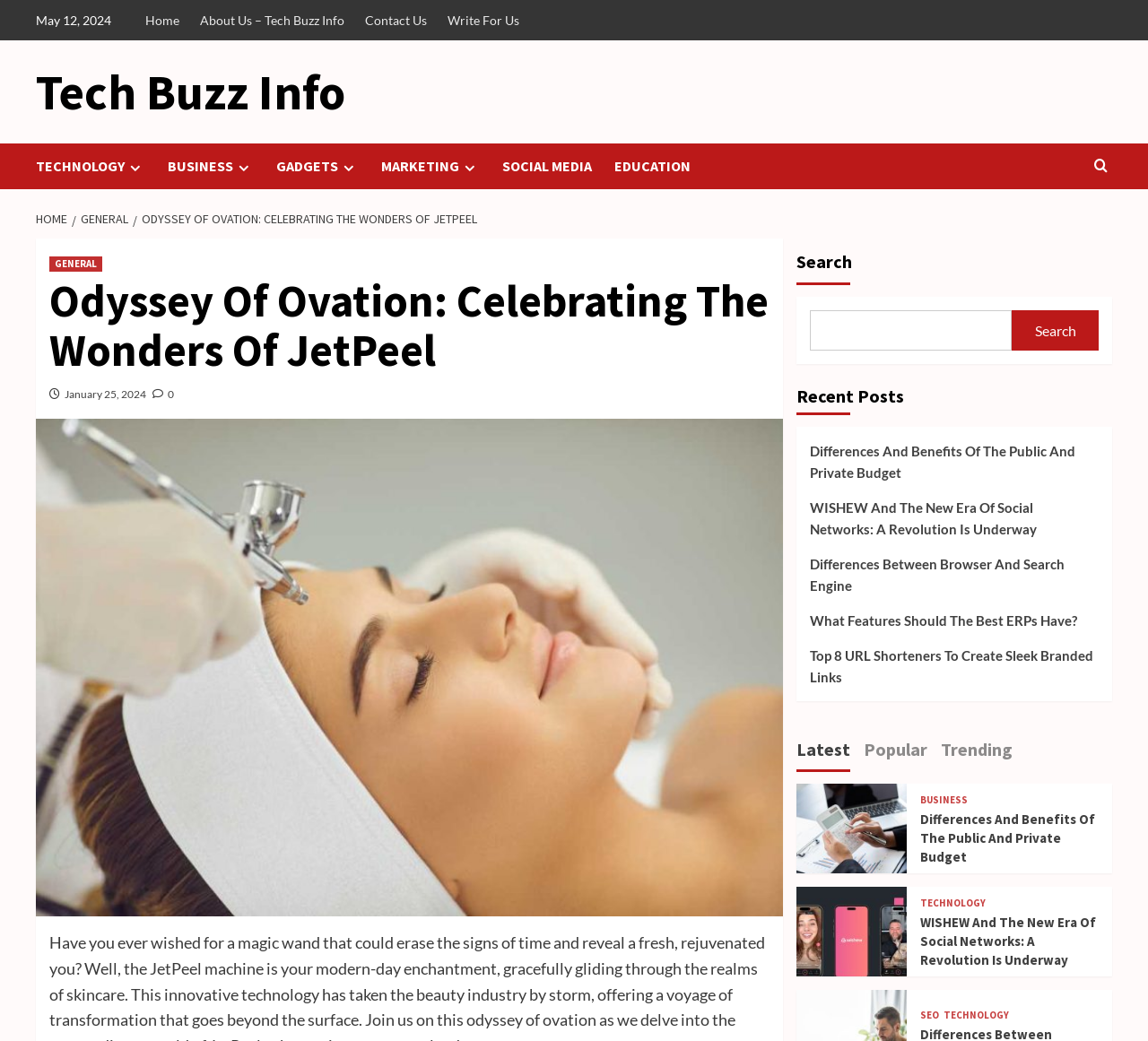Identify the bounding box coordinates of the element that should be clicked to fulfill this task: "View the latest posts". The coordinates should be provided as four float numbers between 0 and 1, i.e., [left, top, right, bottom].

[0.693, 0.367, 0.787, 0.399]